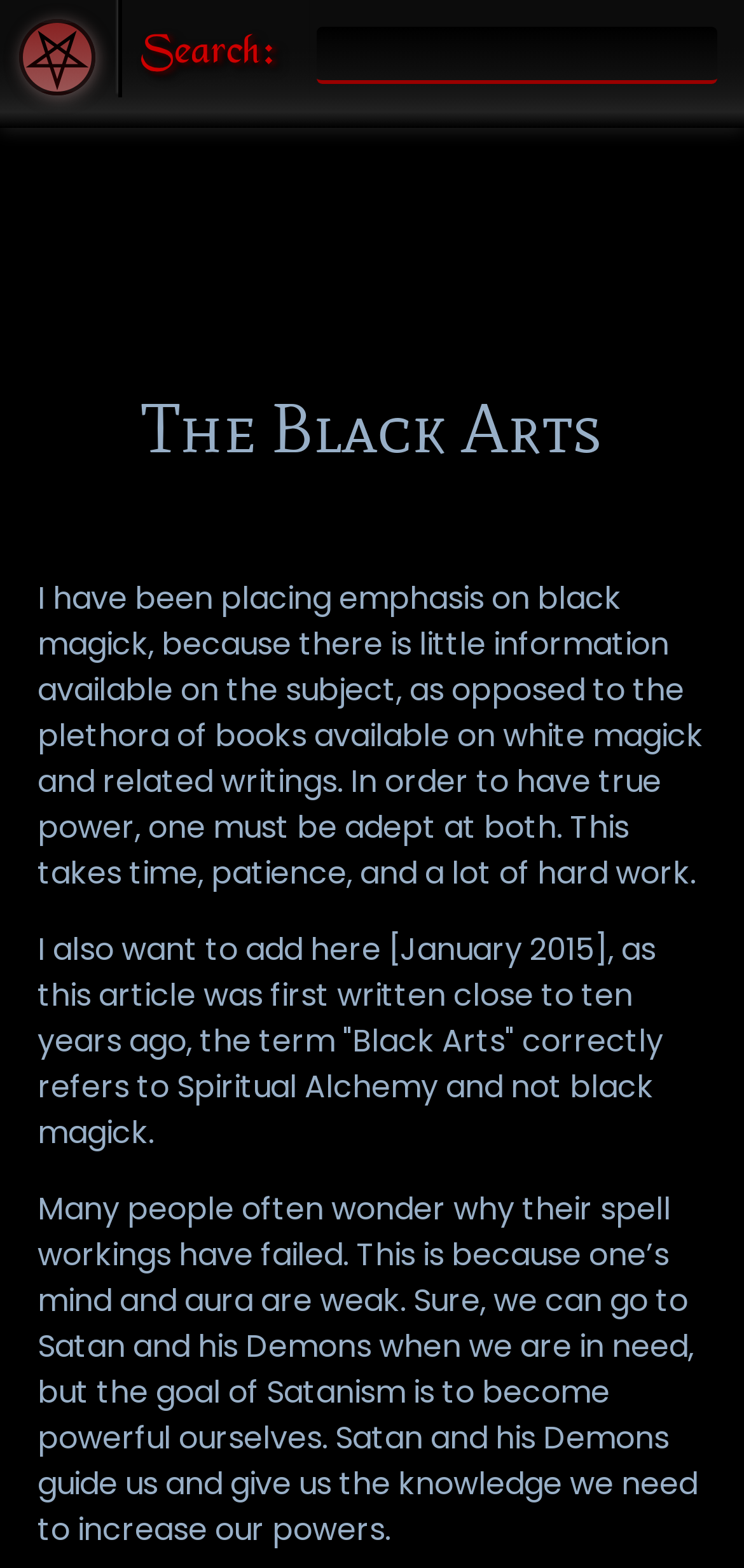Can you give a detailed response to the following question using the information from the image? What is the purpose of Satanism?

Based on the text, it is mentioned that the goal of Satanism is to become powerful ourselves, rather than relying on Satan and his Demons. This suggests that the purpose of Satanism is to empower individuals.